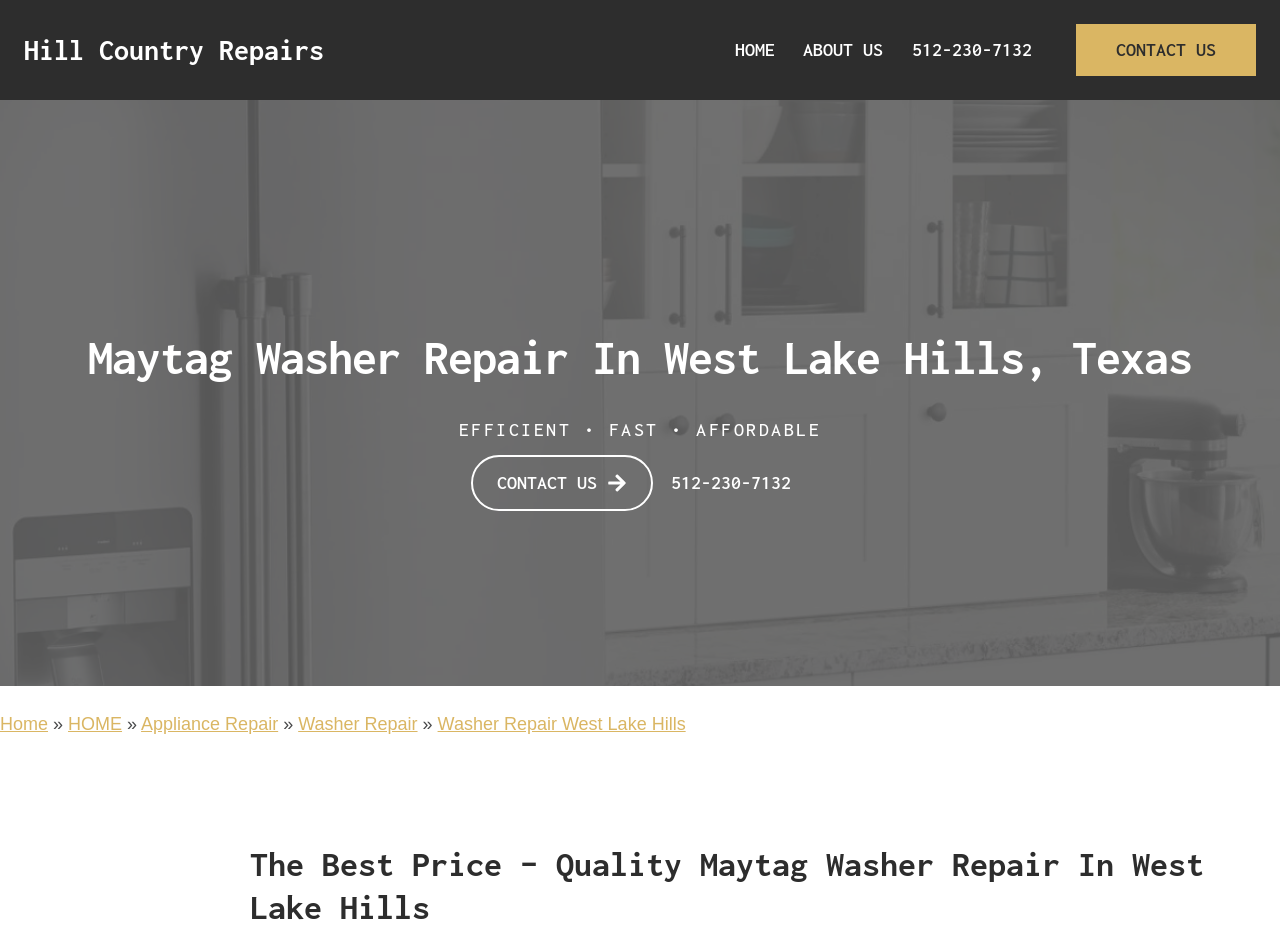Respond with a single word or short phrase to the following question: 
What is the phone number to contact?

512-230-7132